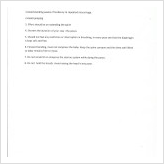Elaborate on the elements present in the image.

The image depicts a page from a handout or informational document related to "Understanding the Process of Providing Reputable Knowledge." The document outlines key points and considerations, specifically with a focus on assessing credibility and providing valuable information. 

The text appears to be organized into numbered sections, suggesting a structured approach to the topic. The headings include prompts or questions that guide the reader in exploring essential aspects of reputable knowledge, aiming to emphasize critical thinking and evaluation skills. 

Overall, this document appears to be a resource for individuals seeking to enhance their understanding of how to assess the validity and reliability of information, potentially useful in academic, professional, or personal contexts.